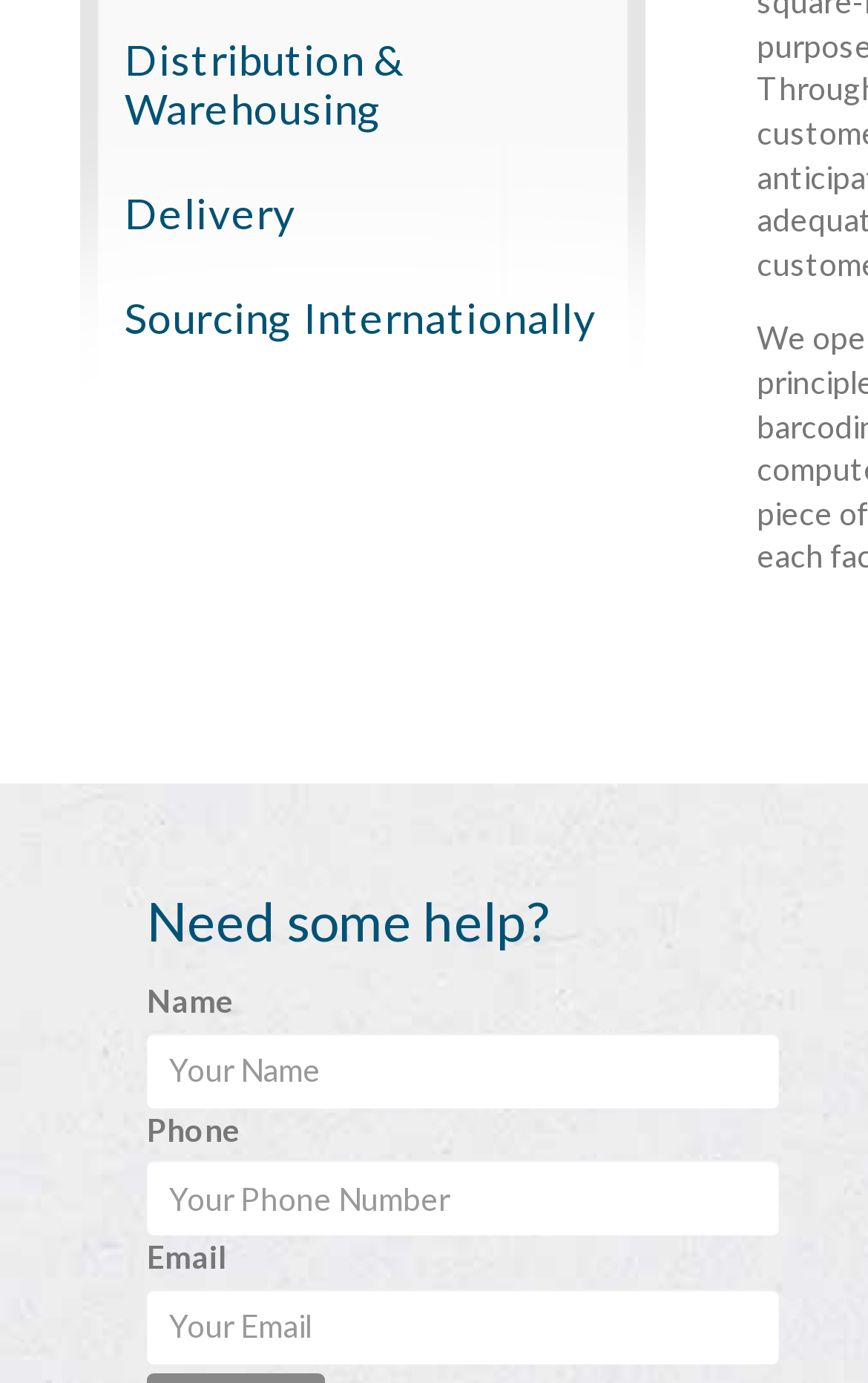Determine the bounding box of the UI element mentioned here: "alt="Follow On Google News"". The coordinates must be in the format [left, top, right, bottom] with values ranging from 0 to 1.

None